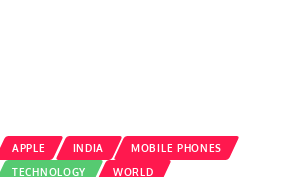What is the purpose of the launch event?
Please provide an in-depth and detailed response to the question.

The launch marks a key moment for consumers and tech enthusiasts alike, as it introduces advanced features and specifications that enhance user experience and performance in the smartphone market.